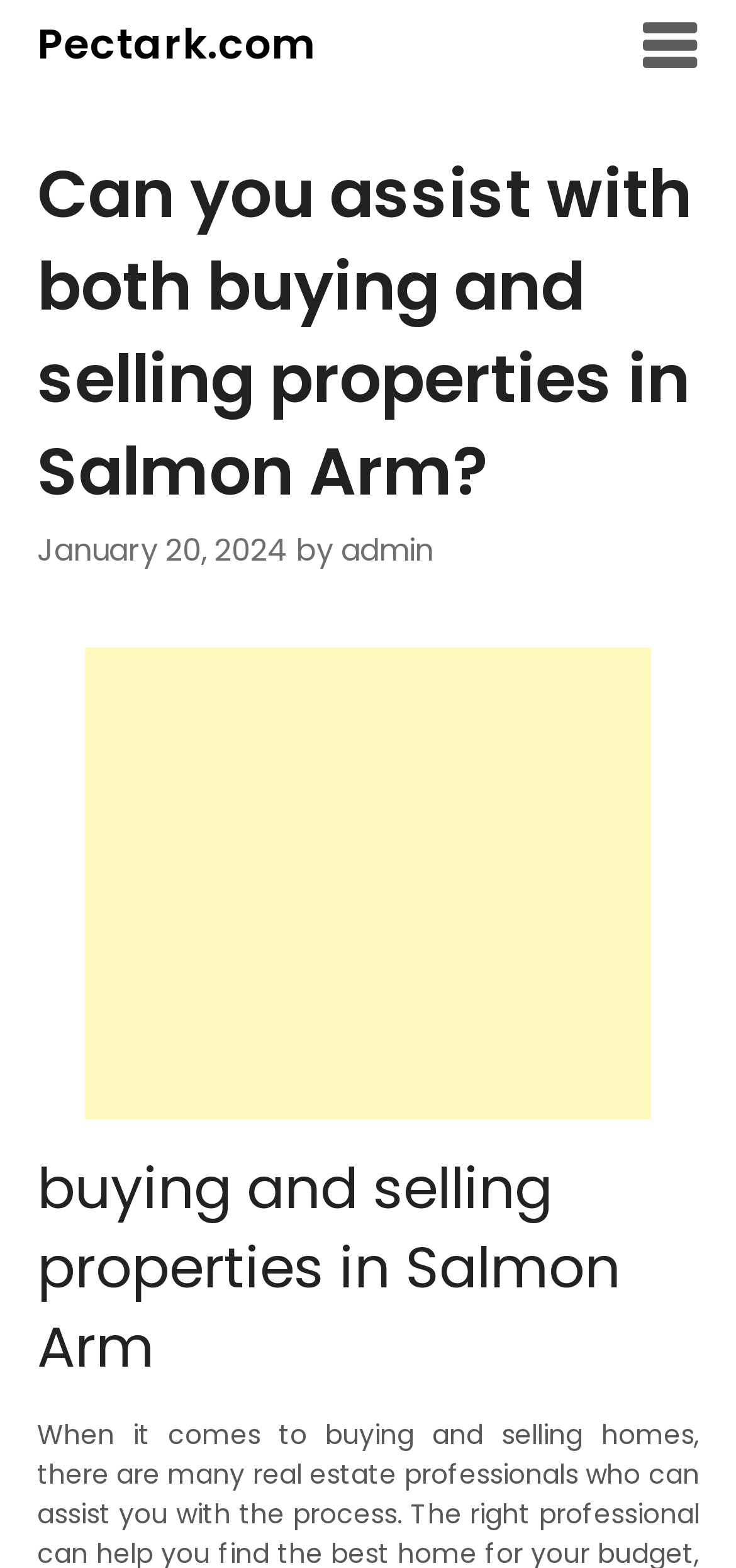Please answer the following question using a single word or phrase: 
Who wrote the article?

admin